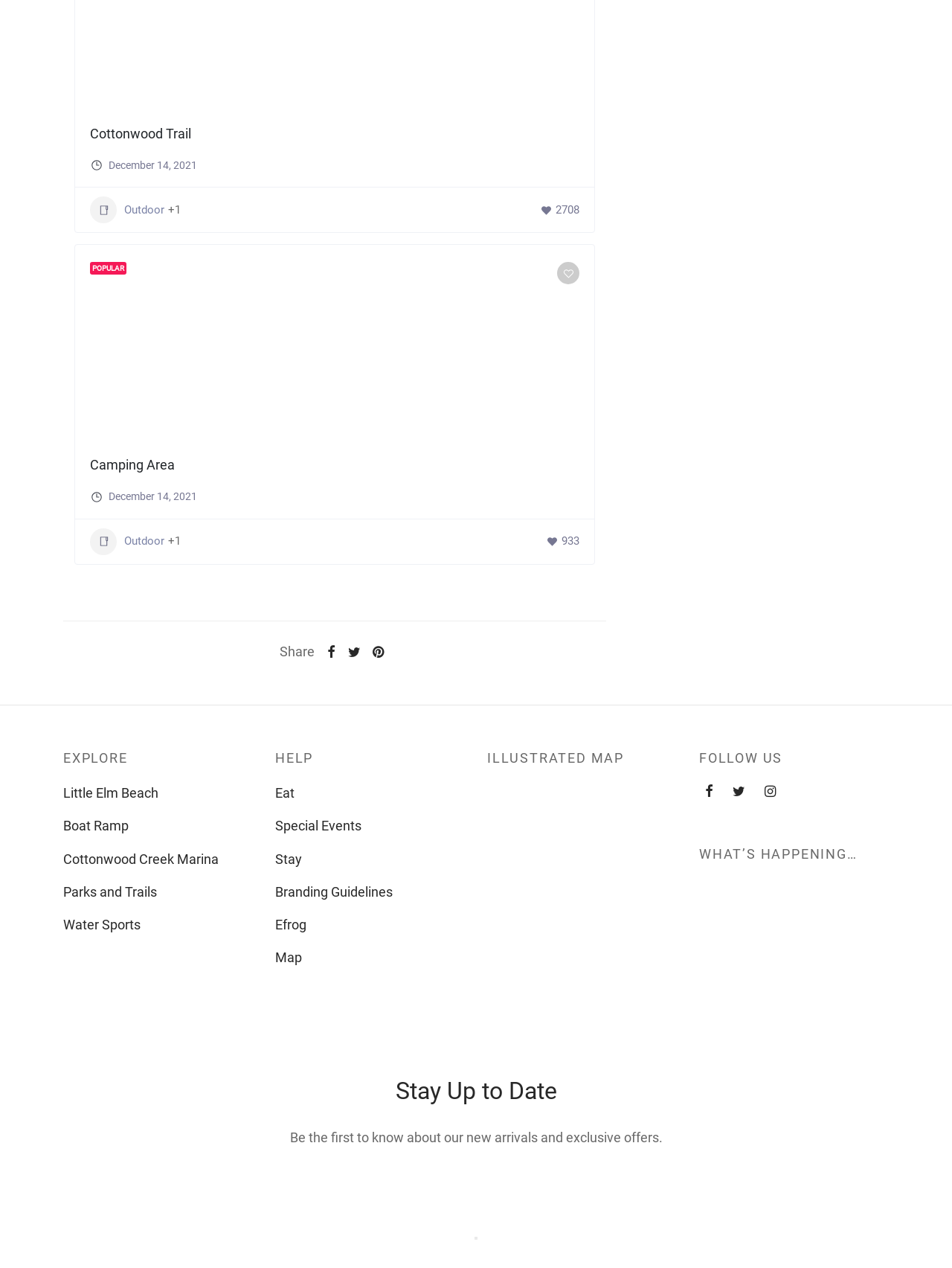What is the name of the trail?
Please use the image to provide an in-depth answer to the question.

I found the answer by looking at the heading element with the text 'Cottonwood Trail' which is located at the top of the webpage.